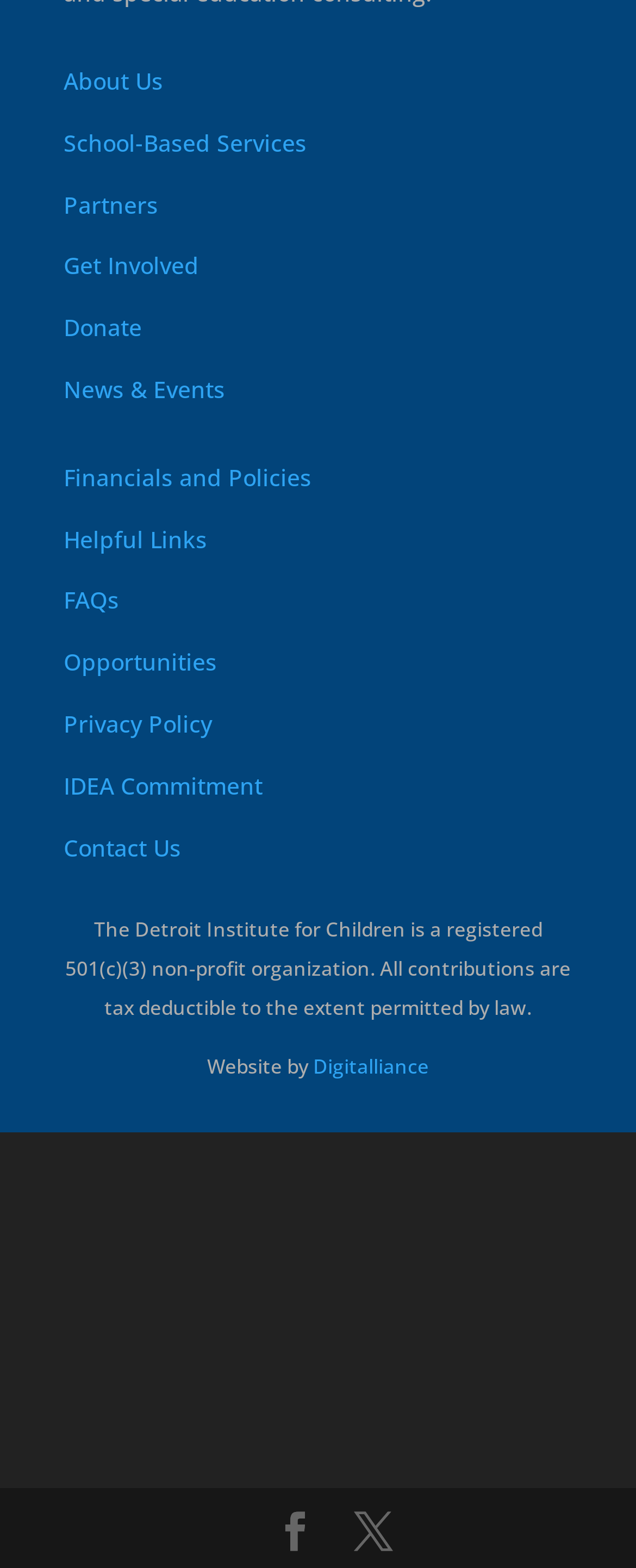Provide the bounding box coordinates, formatted as (top-left x, top-left y, bottom-right x, bottom-right y), with all values being floating point numbers between 0 and 1. Identify the bounding box of the UI element that matches the description: Home Page

None